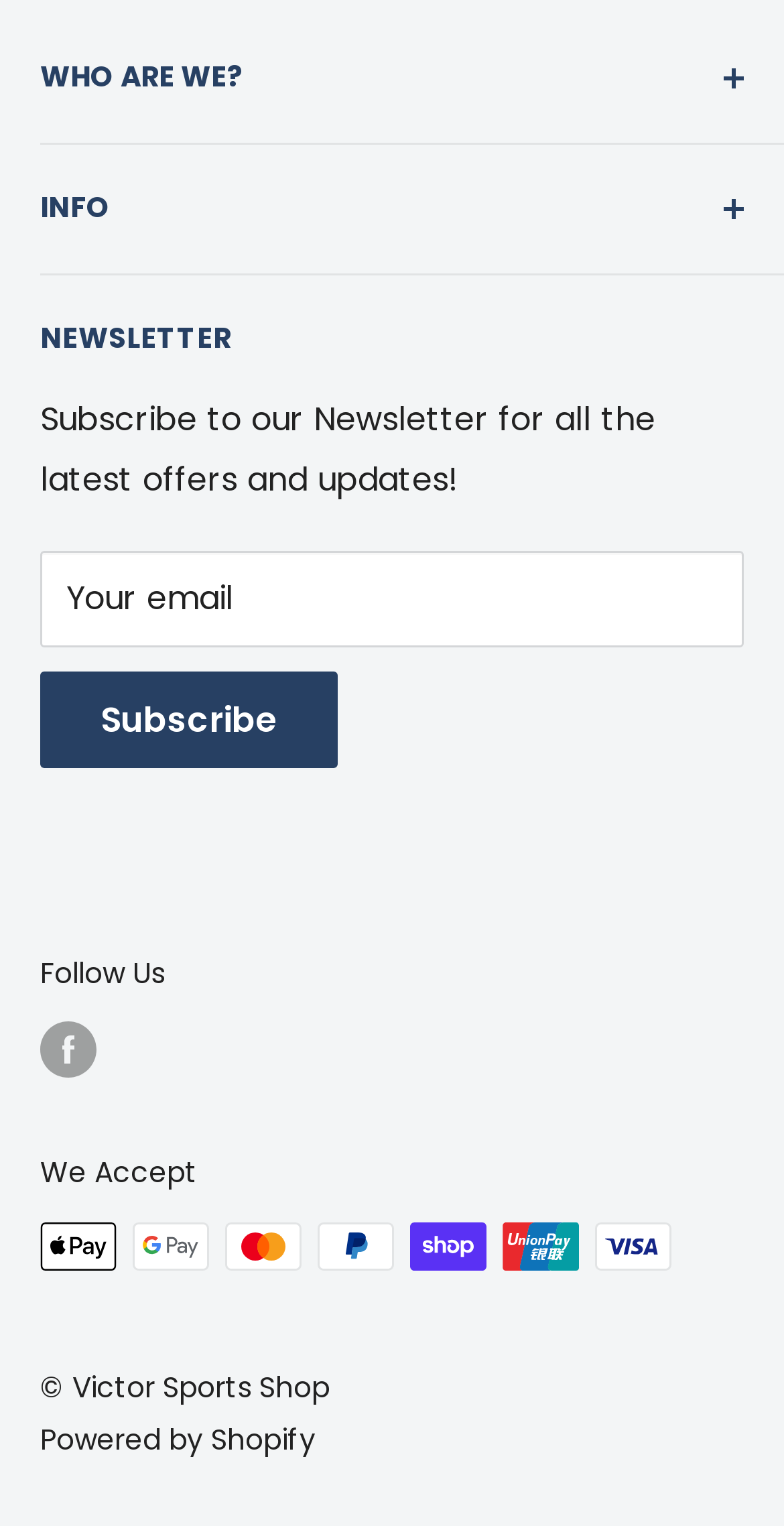Identify the bounding box coordinates of the region that needs to be clicked to carry out this instruction: "Follow us on Facebook". Provide these coordinates as four float numbers ranging from 0 to 1, i.e., [left, top, right, bottom].

[0.051, 0.669, 0.123, 0.706]